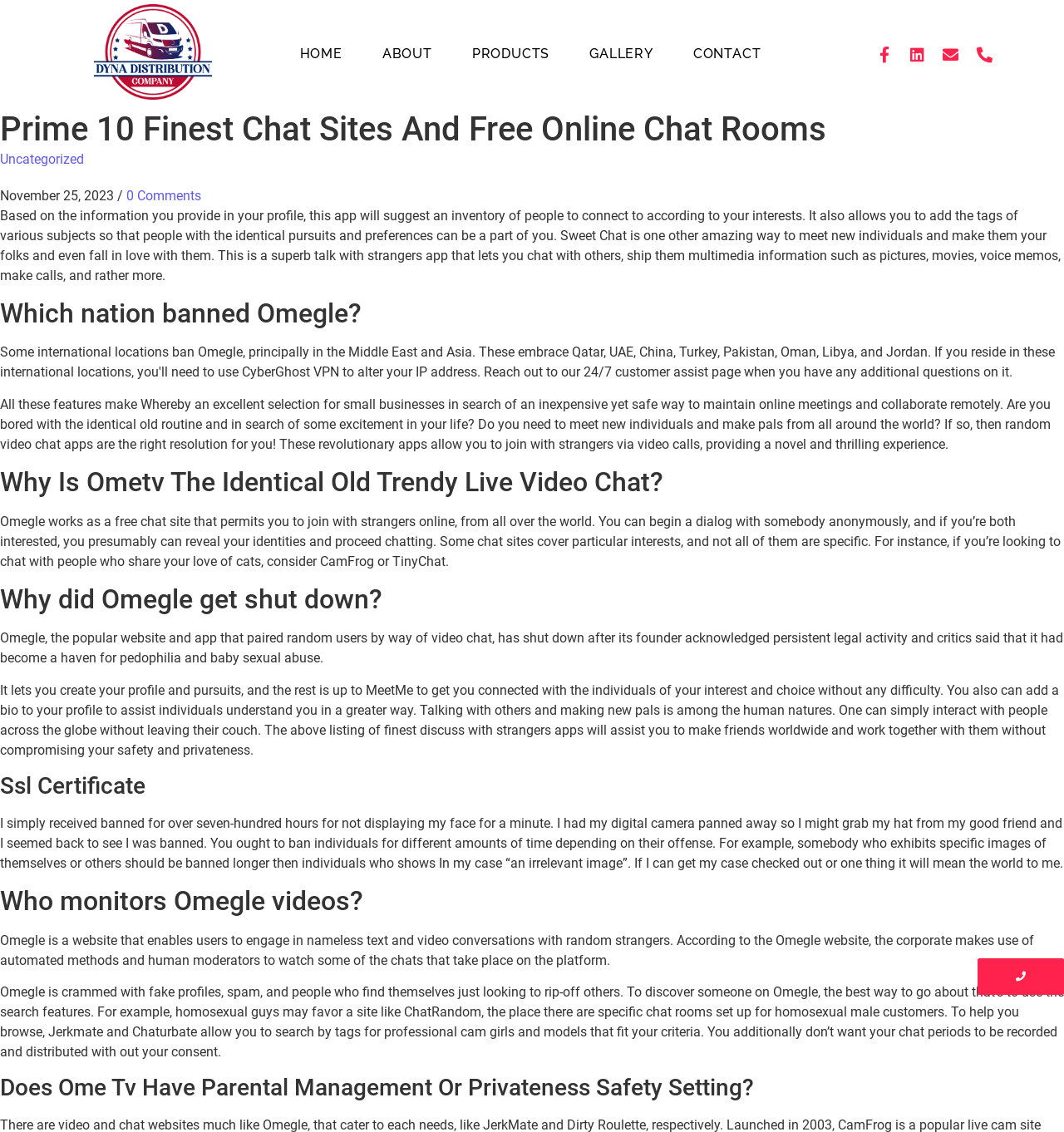Please provide the bounding box coordinates for the element that needs to be clicked to perform the instruction: "Click the HOME link". The coordinates must consist of four float numbers between 0 and 1, formatted as [left, top, right, bottom].

[0.275, 0.038, 0.329, 0.058]